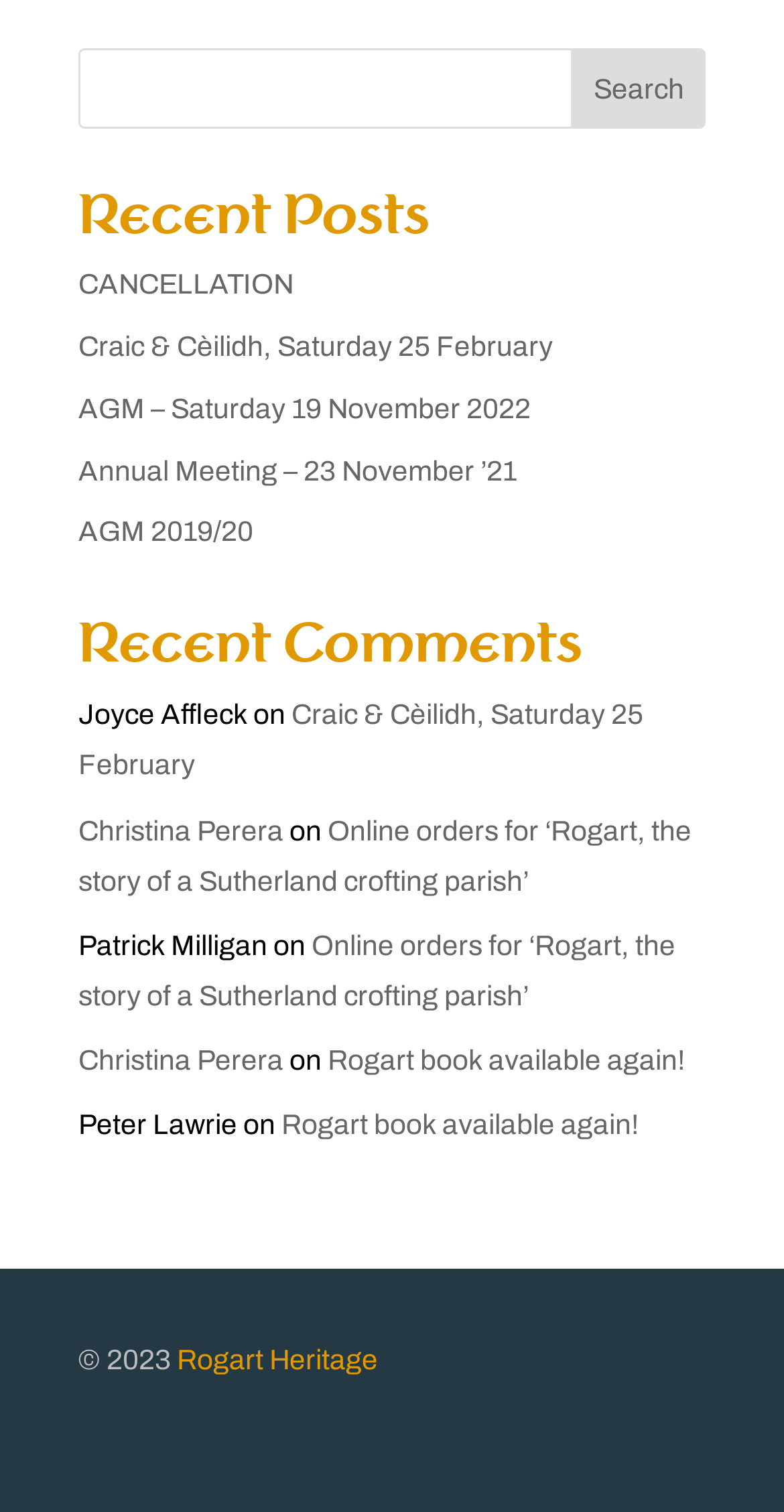Please determine the bounding box coordinates of the element to click in order to execute the following instruction: "Search for something". The coordinates should be four float numbers between 0 and 1, specified as [left, top, right, bottom].

[0.1, 0.032, 0.9, 0.085]